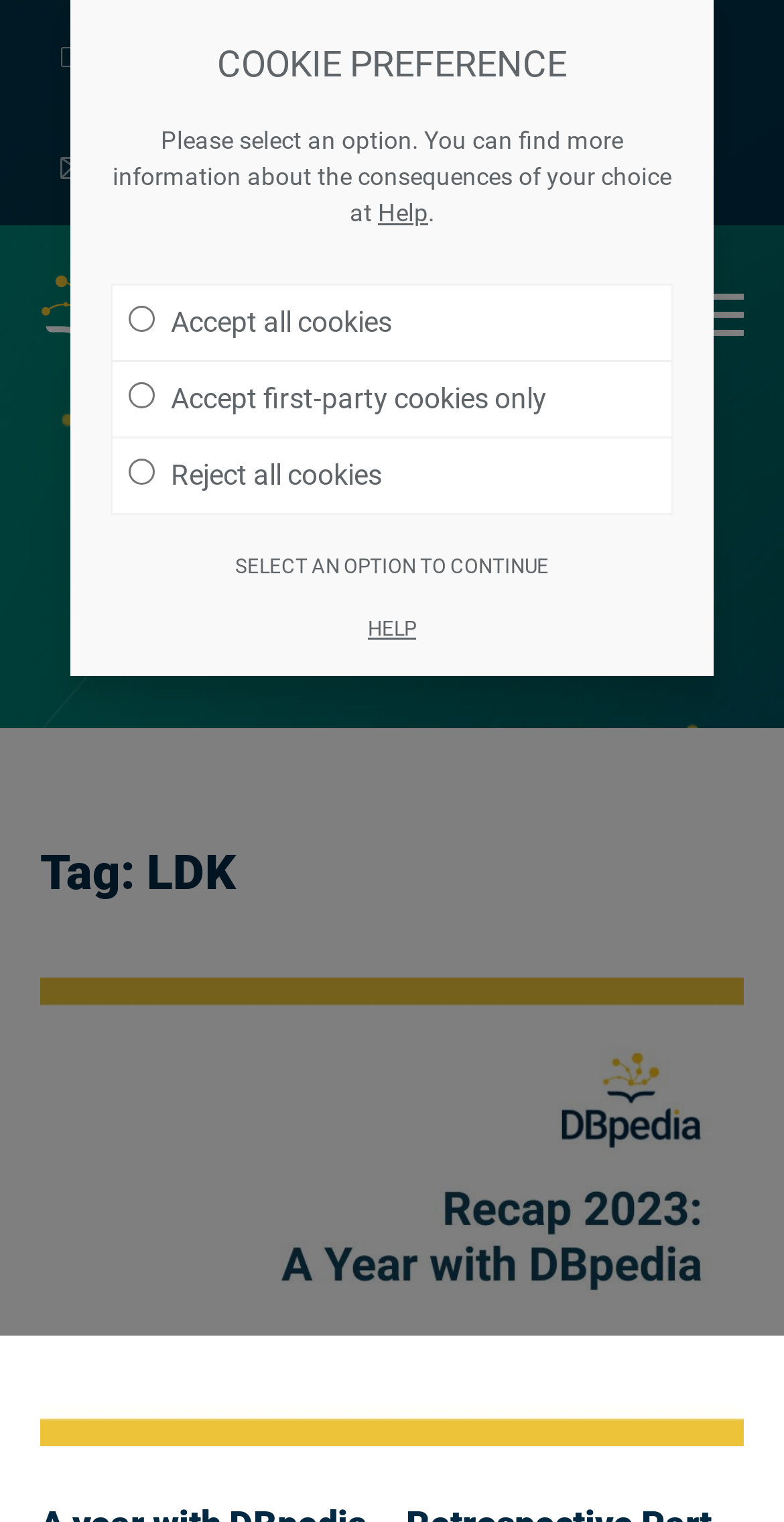Generate a comprehensive caption for the webpage you are viewing.

The webpage is titled "LDK Archives - DBpedia Association" and has a navigation menu at the top with four links: "GITHUB", "FORUM", "BLOG", and "ABOUT DBPEDIA", aligned horizontally from left to right. Below the navigation menu, there are three more links, "\ue907", "\ue909", and "\ue900", positioned horizontally from left to right.

The main content area is divided into two sections. On the left side, there is a "Homepage" section with a link. Above this section, there is a heading "DBpedia Archive" followed by a subheading "Tag: LDK". On the right side, there is a section with a heading "COOKIE PREFERENCE" and a paragraph of text explaining the consequences of choosing an option. Below this text, there are three radio buttons: "Accept all cookies", "Accept first-party cookies only", and "Reject all cookies", with a prompt "SELECT AN OPTION TO CONTINUE" above them. Additionally, there is a "Help" link positioned below the radio buttons.

At the bottom of the page, there is a link that spans the entire width of the page.